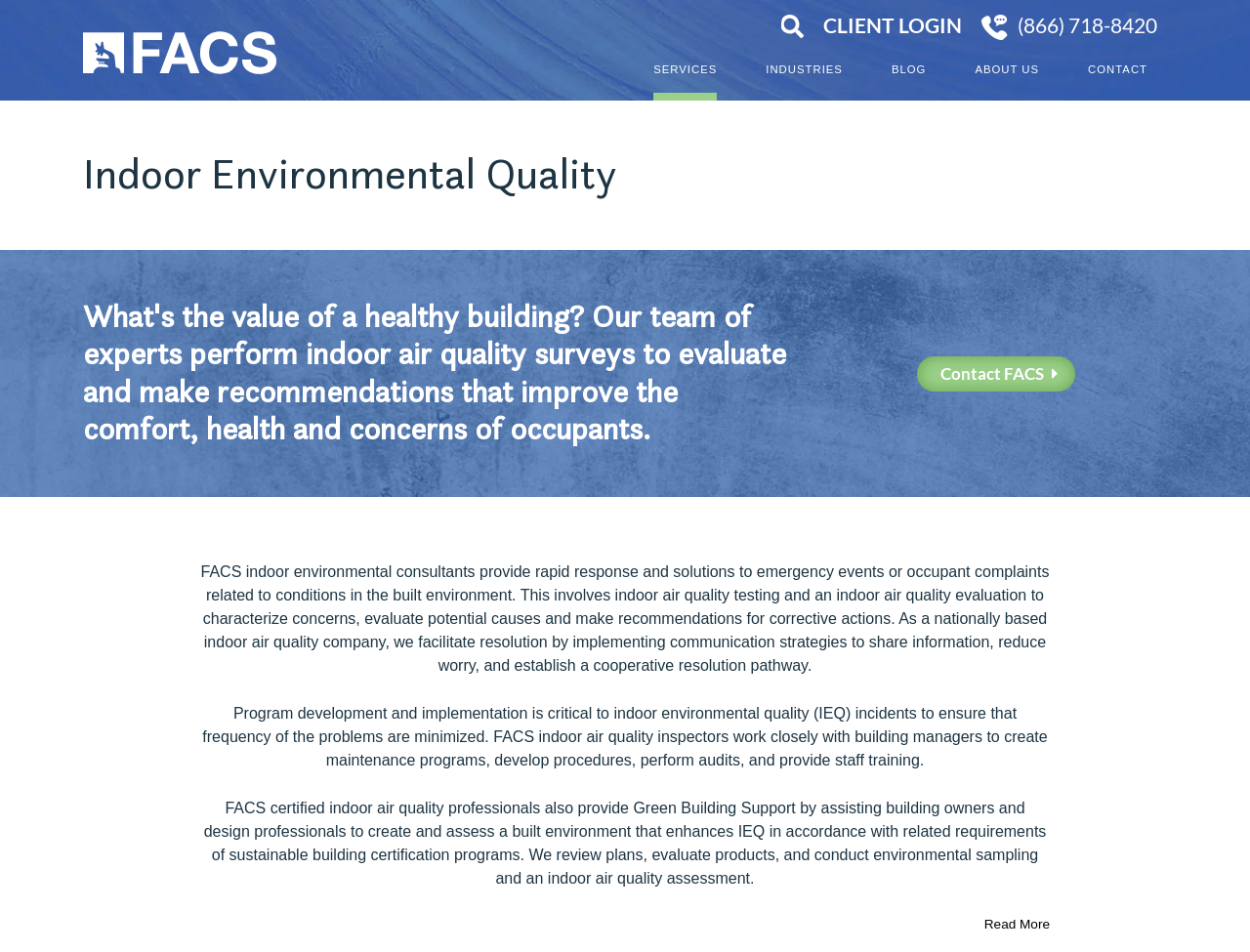Illustrate the webpage's structure and main components comprehensively.

The webpage is about Forensic Analytical Consulting Services (FACS), an indoor environmental assessment, evaluation, and survey consulting firm. At the top left, there is a link to the company's homepage and an image of the company's logo. On the top right, there is a search bar and a client login link. Below the search bar, there are phone number and navigation links to different sections of the website, including services, industries, blog, about us, and contact.

The main content of the webpage is divided into two sections. The first section has a heading "Indoor Environmental Quality" and a subheading that explains the value of a healthy building. Below the subheading, there is a link to contact FACS. The second section consists of three paragraphs of text that describe the services provided by FACS, including rapid response and solutions to emergency events, program development and implementation, and Green Building Support. 

At the bottom of the page, there is a "Read More" button. Overall, the webpage provides an overview of FACS and its services related to indoor environmental quality.